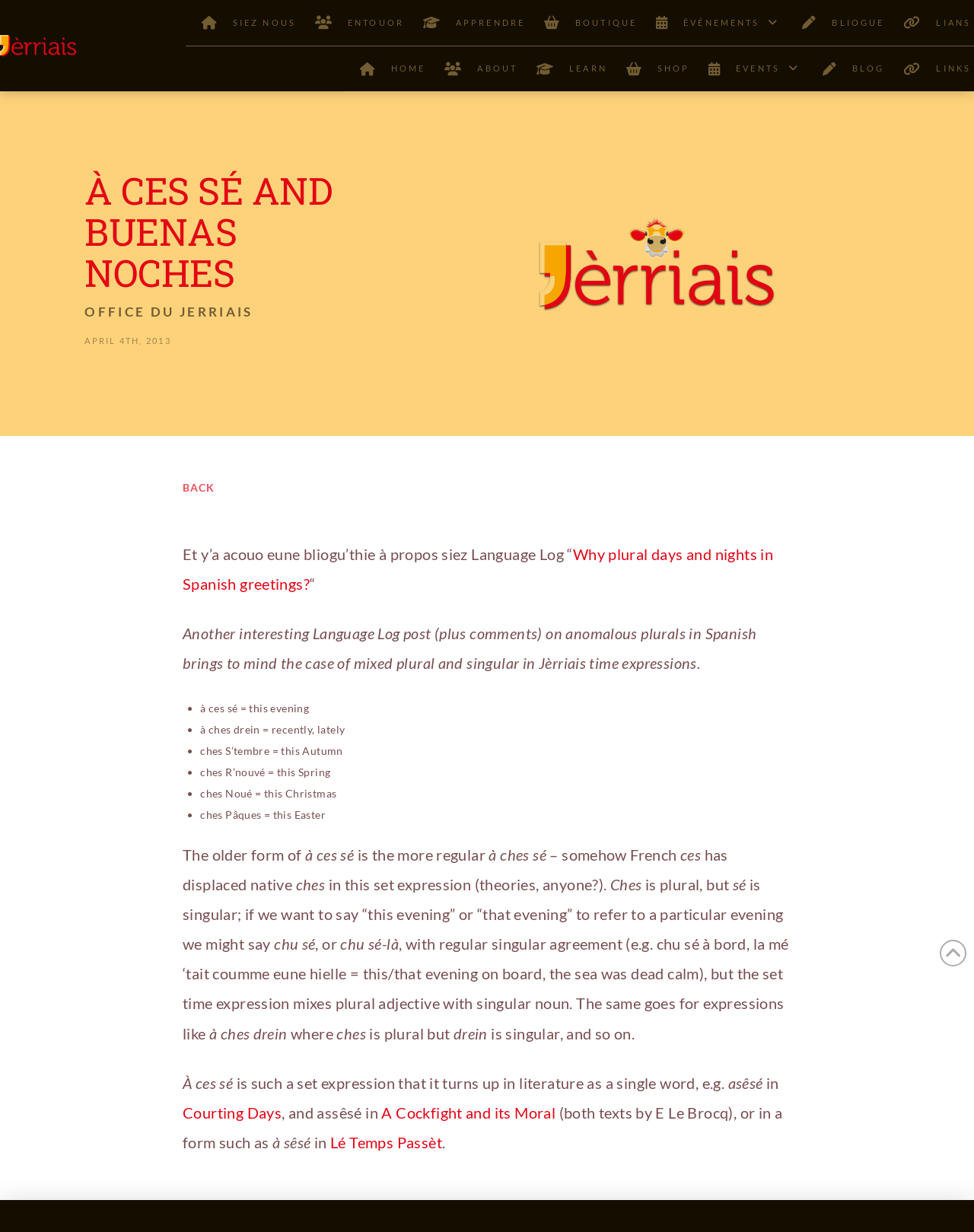Determine the bounding box coordinates for the UI element with the following description: "A Cockfight and its Moral". The coordinates should be four float numbers between 0 and 1, represented as [left, top, right, bottom].

[0.392, 0.896, 0.57, 0.91]